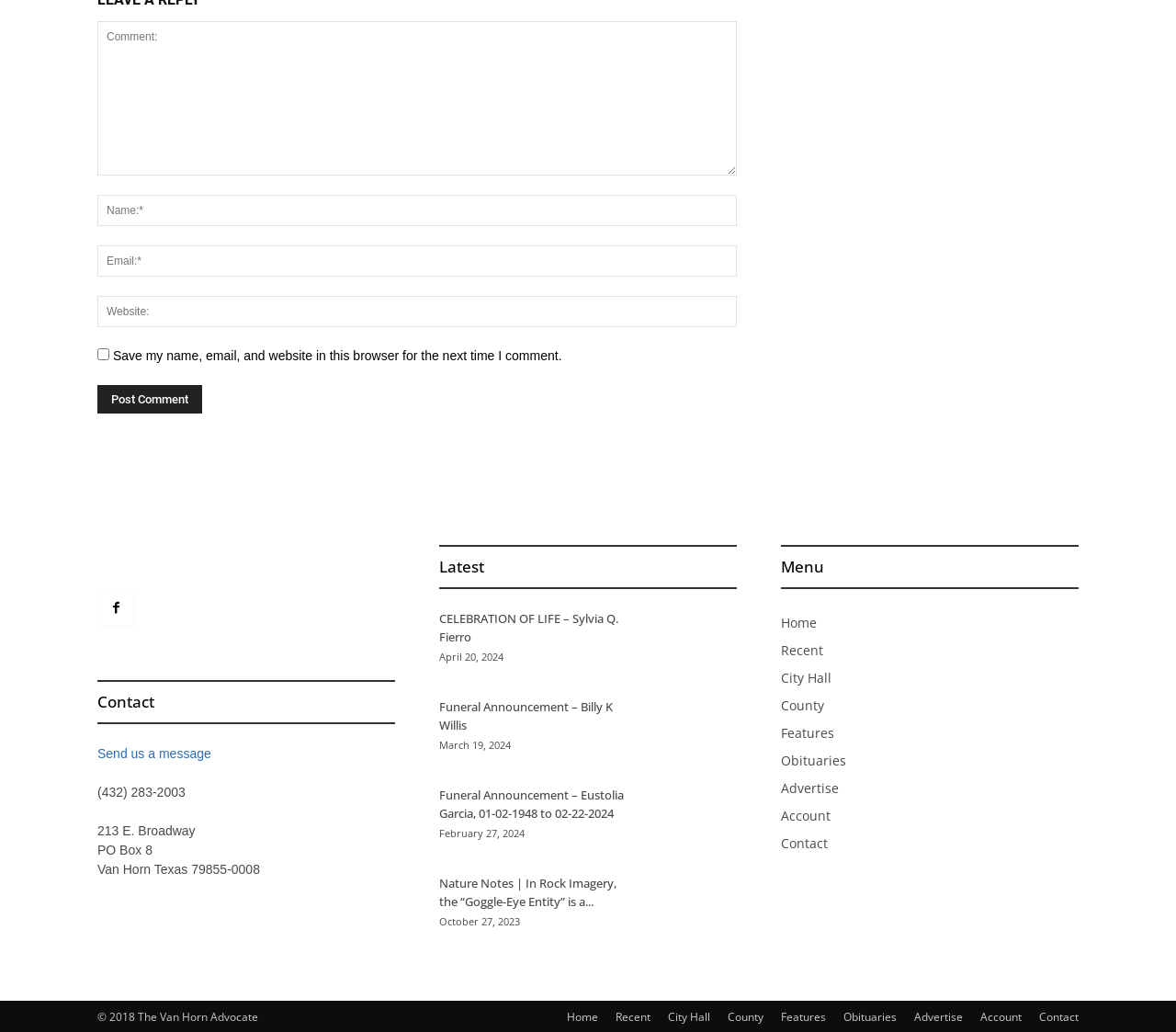Determine the bounding box for the HTML element described here: "City Hall". The coordinates should be given as [left, top, right, bottom] with each number being a float between 0 and 1.

[0.664, 0.648, 0.707, 0.665]